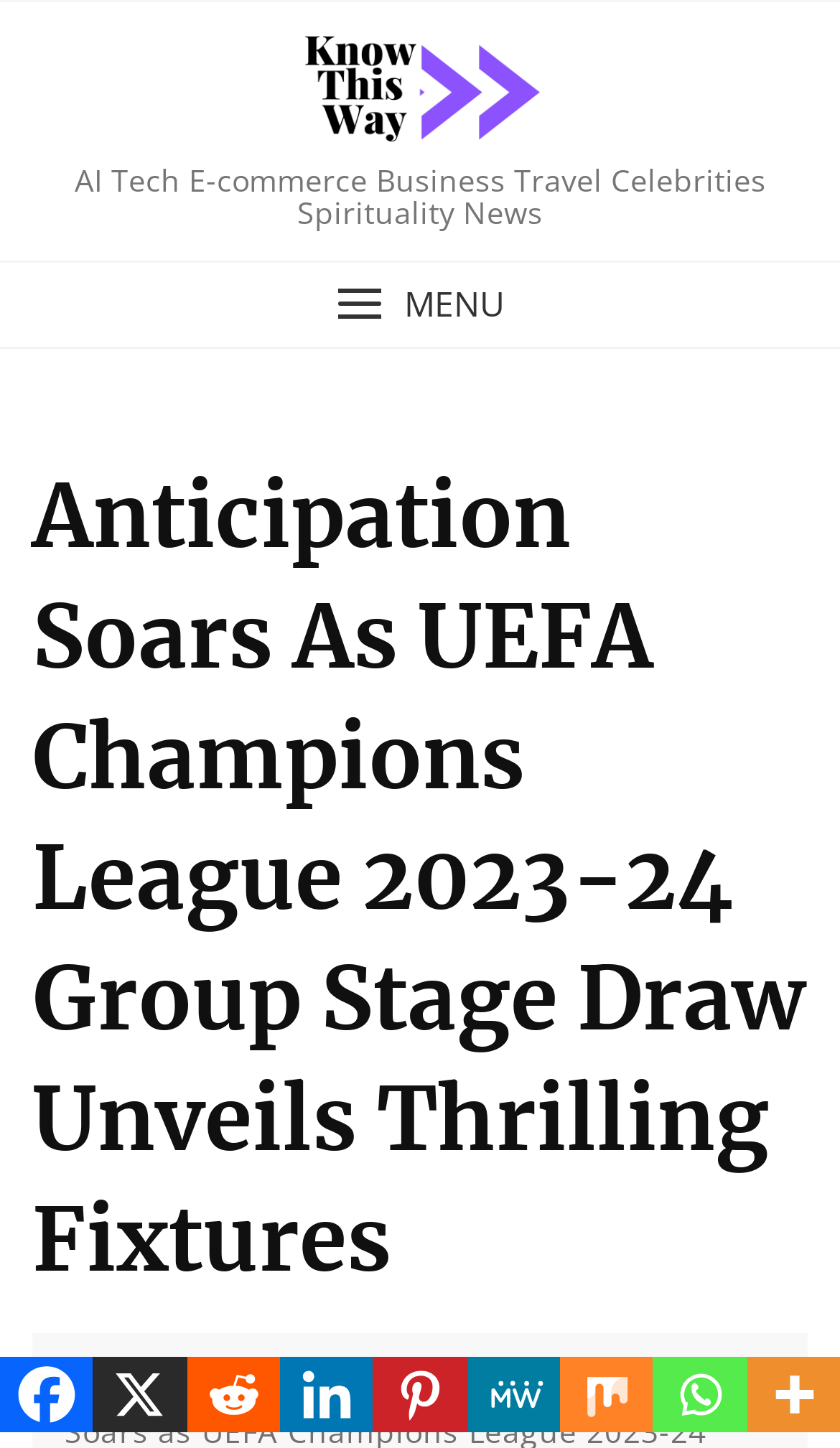Find the bounding box coordinates of the clickable area required to complete the following action: "Read more about Anticipation Soars As UEFA Champions League 2023-24 Group Stage Draw Unveils Thrilling Fixtures".

[0.038, 0.316, 0.962, 0.899]